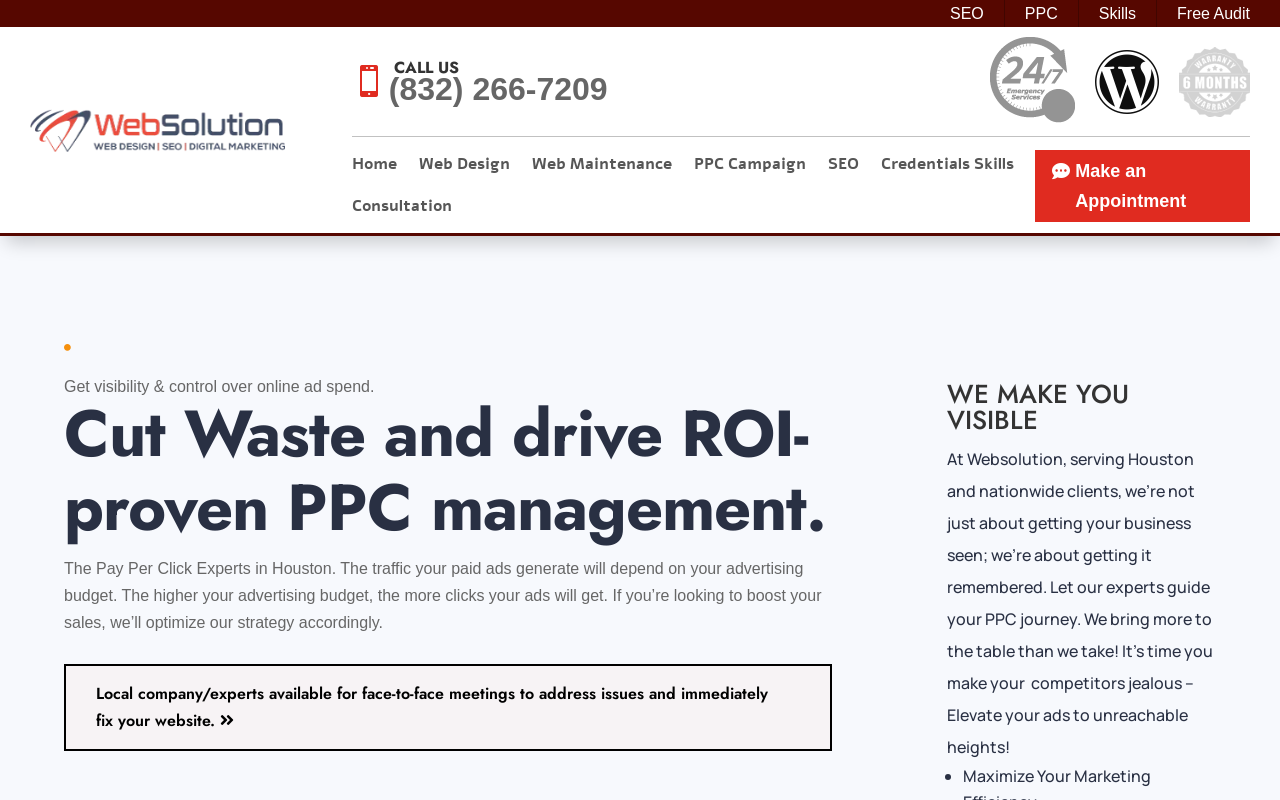Predict the bounding box coordinates of the area that should be clicked to accomplish the following instruction: "Click the 'PPC Campaign' link". The bounding box coordinates should consist of four float numbers between 0 and 1, i.e., [left, top, right, bottom].

[0.542, 0.196, 0.63, 0.239]